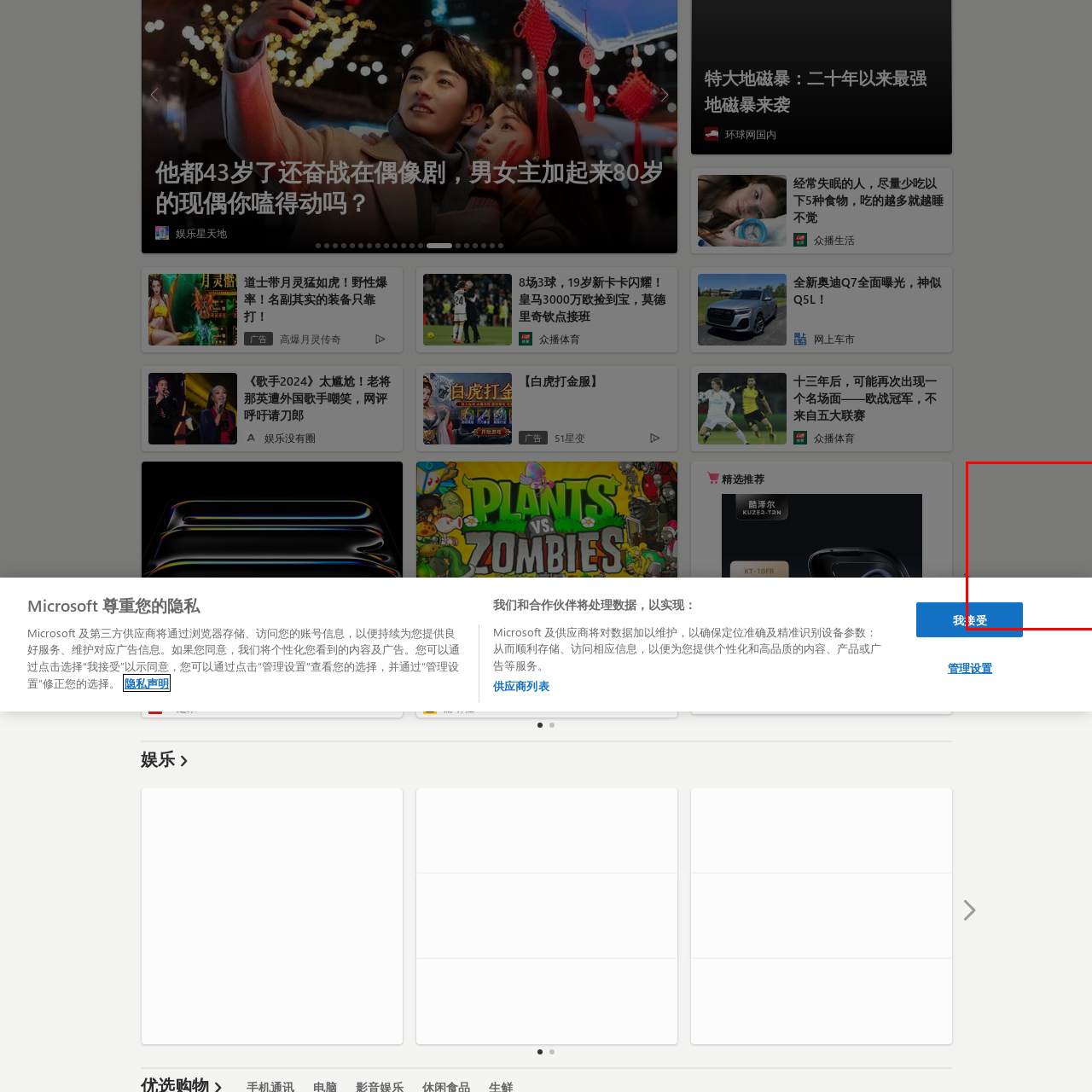Direct your attention to the red-outlined image and answer the question in a word or phrase: Is the button part of a larger interface?

Yes